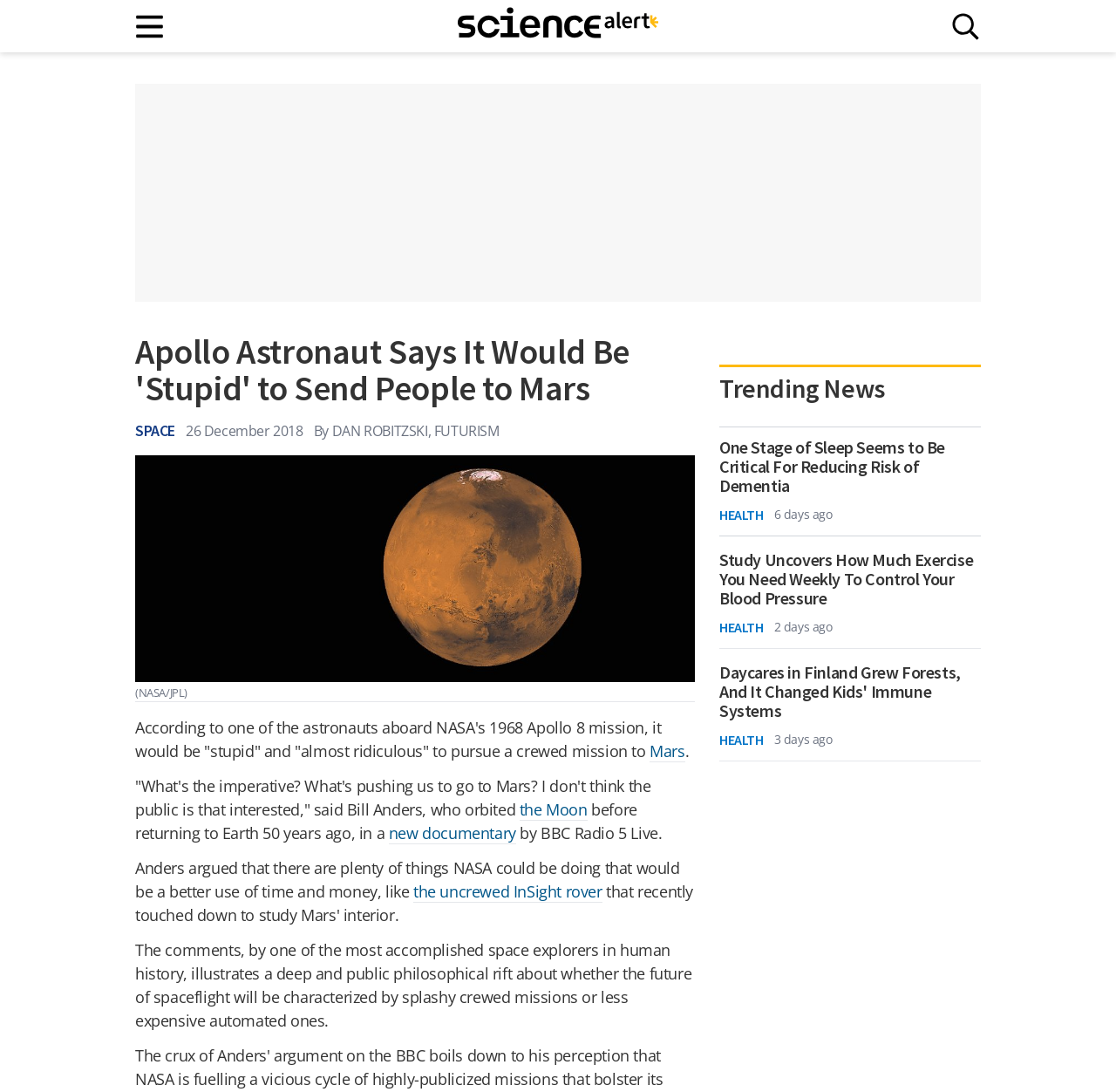Provide the bounding box coordinates of the HTML element this sentence describes: "aria-label="ScienceAlert homepage"". The bounding box coordinates consist of four float numbers between 0 and 1, i.e., [left, top, right, bottom].

[0.41, 0.01, 0.59, 0.038]